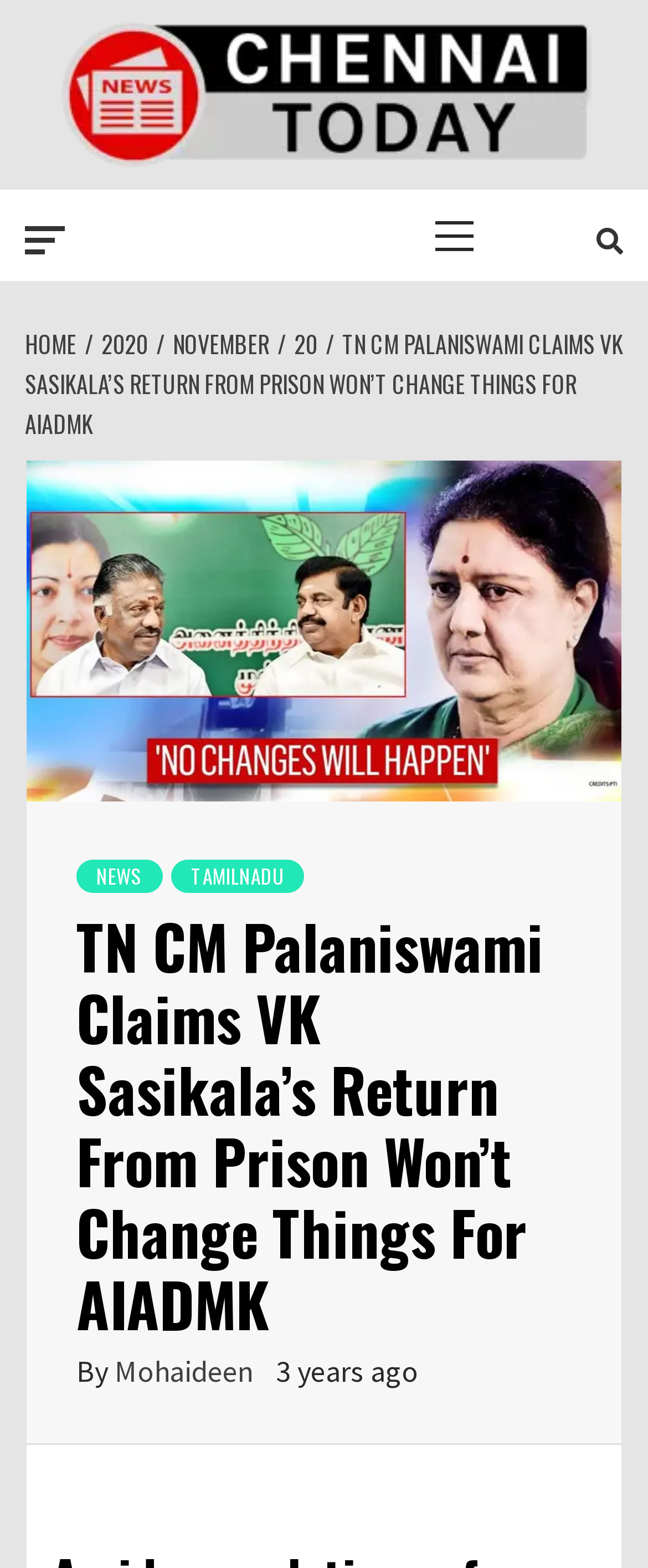How old is the current news article?
Answer the question with a single word or phrase by looking at the picture.

3 years ago